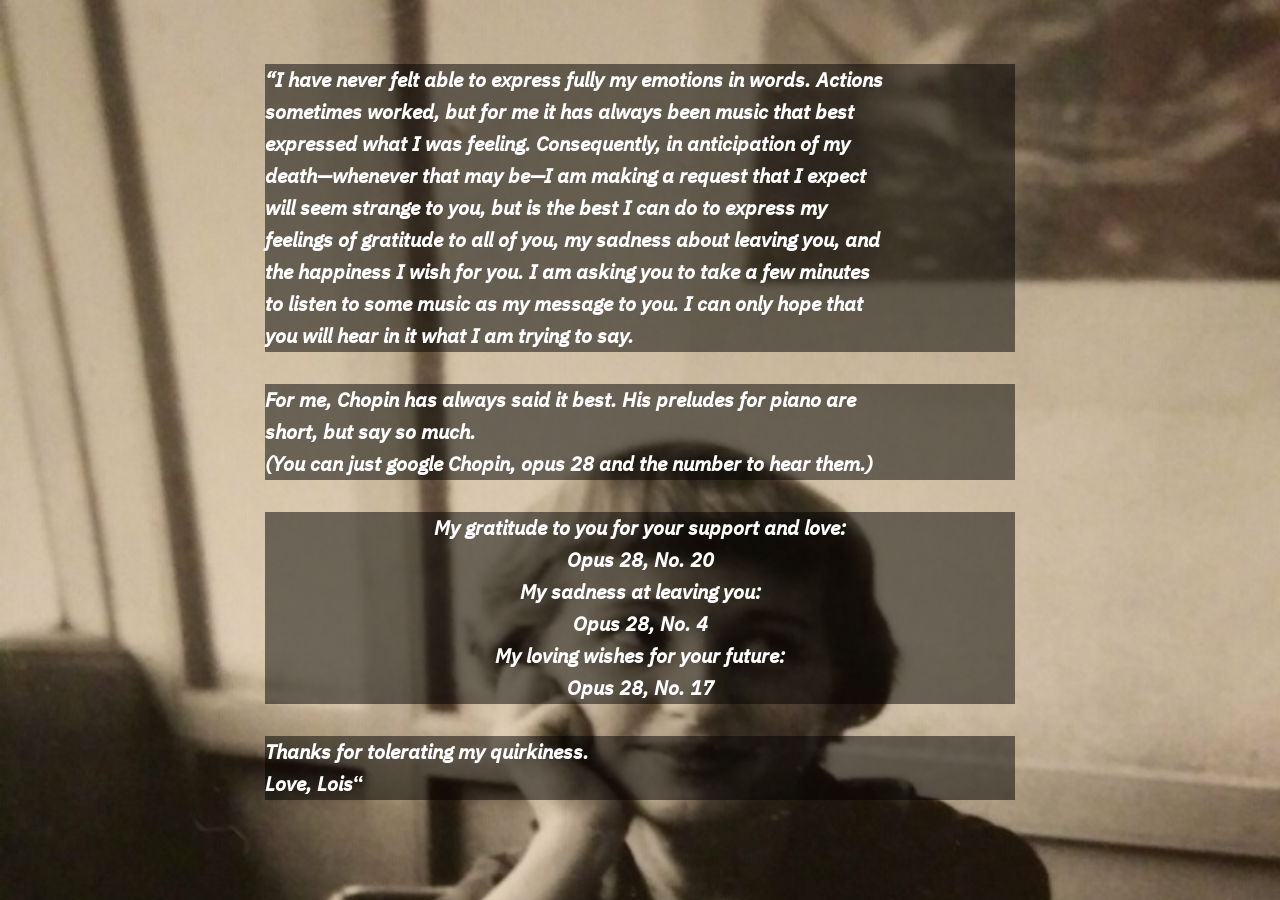What is the author asking the readers to do?
Can you provide an in-depth and detailed response to the question?

The author is asking the readers to take a few minutes to listen to some music as their message to them, which is a way for the author to express their feelings of gratitude, sadness, and happiness.